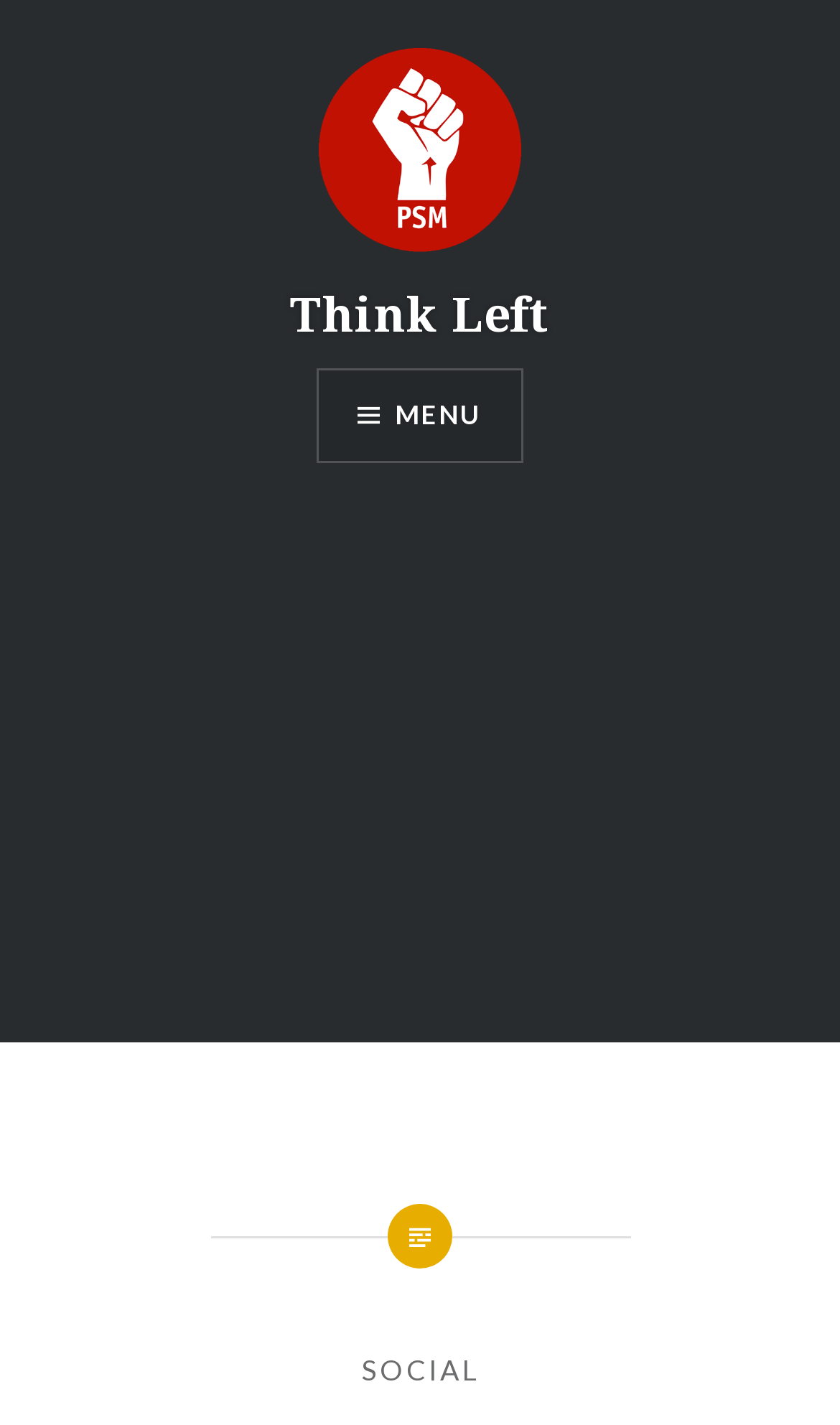Using the given description, provide the bounding box coordinates formatted as (top-left x, top-left y, bottom-right x, bottom-right y), with all values being floating point numbers between 0 and 1. Description: parent_node: Think Left

[0.051, 0.03, 0.949, 0.184]